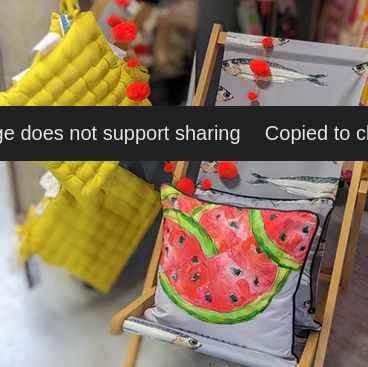What type of environment is suggested by the background of the image?
Please provide a full and detailed response to the question.

The caption describes the background as 'hint[ing] at a lively, stylish store environment, filled with decorative elements', which suggests that the image is set in a store that focuses on home décor or artistic design.